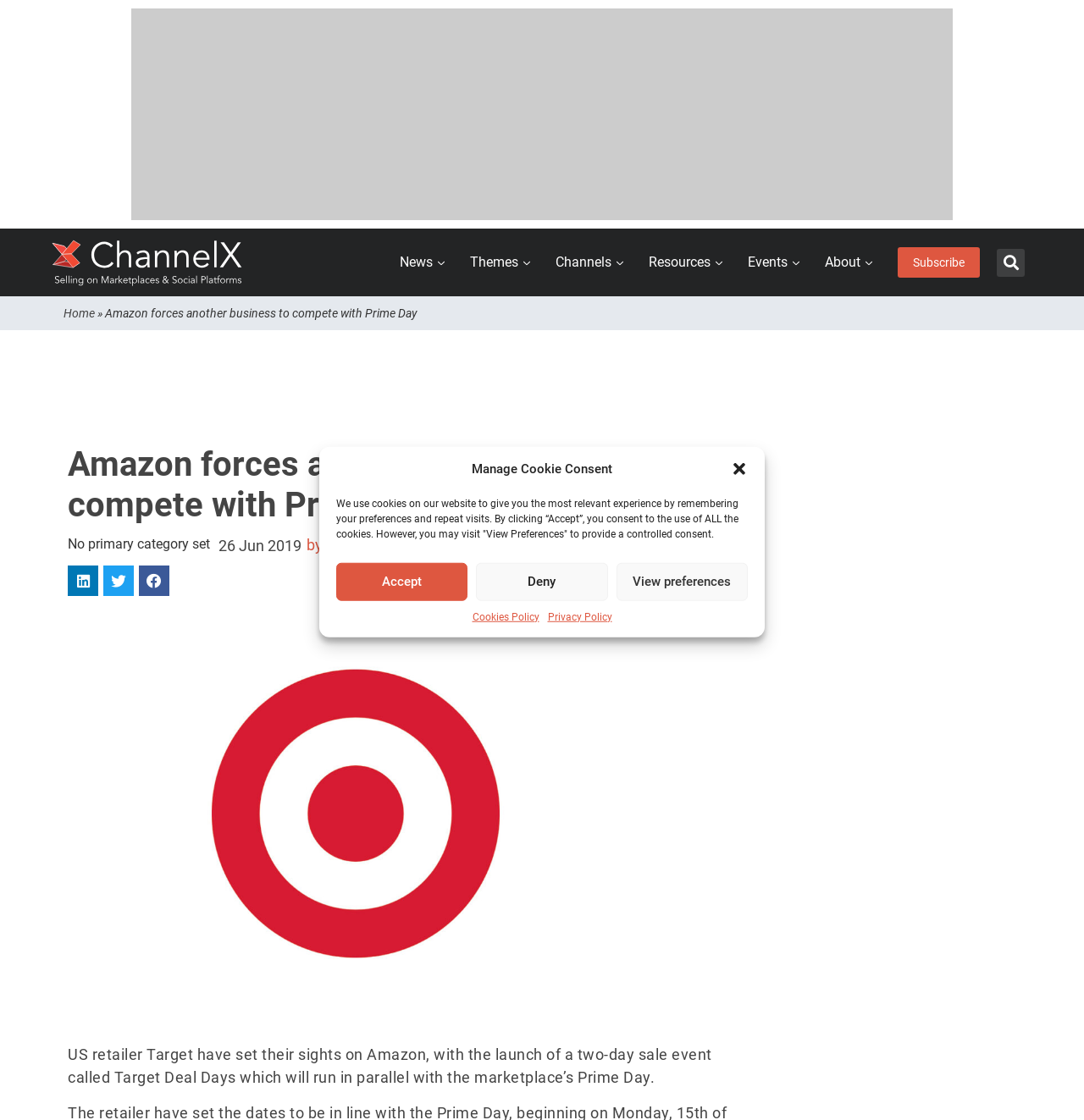Find the bounding box coordinates of the area that needs to be clicked in order to achieve the following instruction: "Go to News". The coordinates should be specified as four float numbers between 0 and 1, i.e., [left, top, right, bottom].

[0.361, 0.212, 0.418, 0.257]